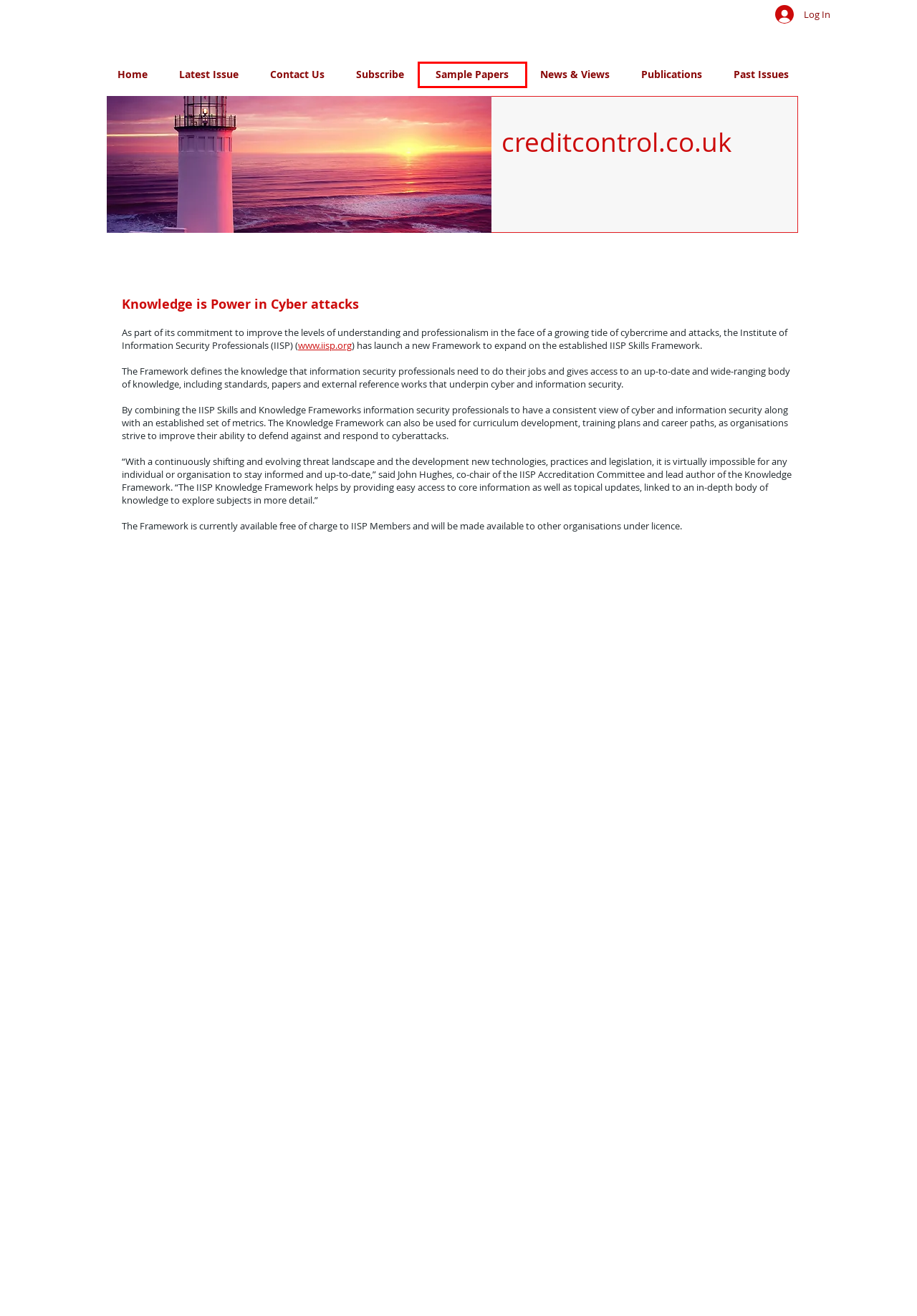You are given a screenshot of a webpage with a red rectangle bounding box. Choose the best webpage description that matches the new webpage after clicking the element in the bounding box. Here are the candidates:
A. CIISec | The Home Of Cyber Professionals
B. Contact Us | CC01
C. Credit Control Journal - Latest Issue
D. CC01
E. Subscribe | CC01
F. Publications | CC01
G. Sample Papers | CC01
H. Credit Control Journal - Copy of Home

G